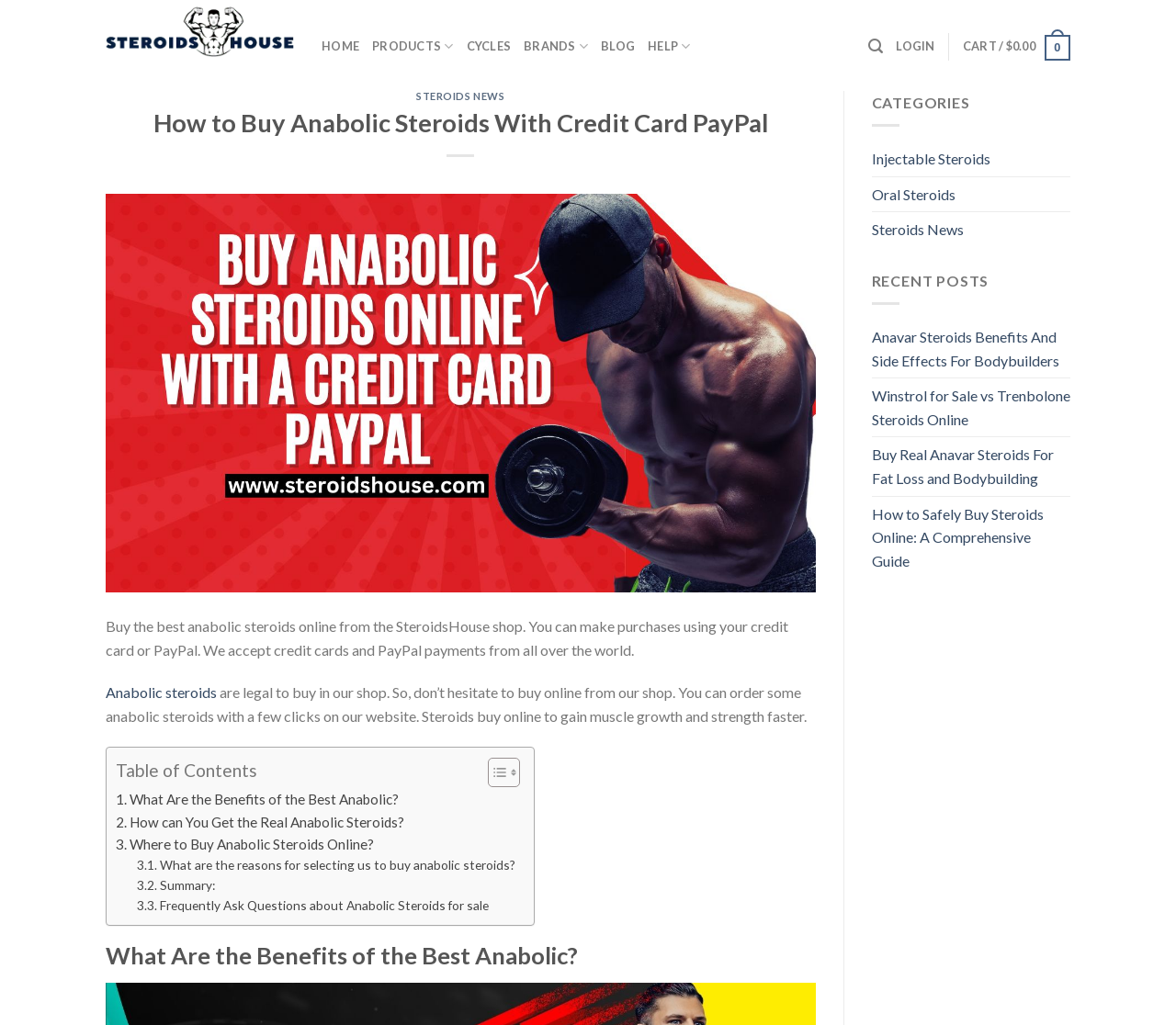Please identify the bounding box coordinates of the clickable area that will fulfill the following instruction: "Buy anabolic steroids online". The coordinates should be in the format of four float numbers between 0 and 1, i.e., [left, top, right, bottom].

[0.09, 0.667, 0.184, 0.684]